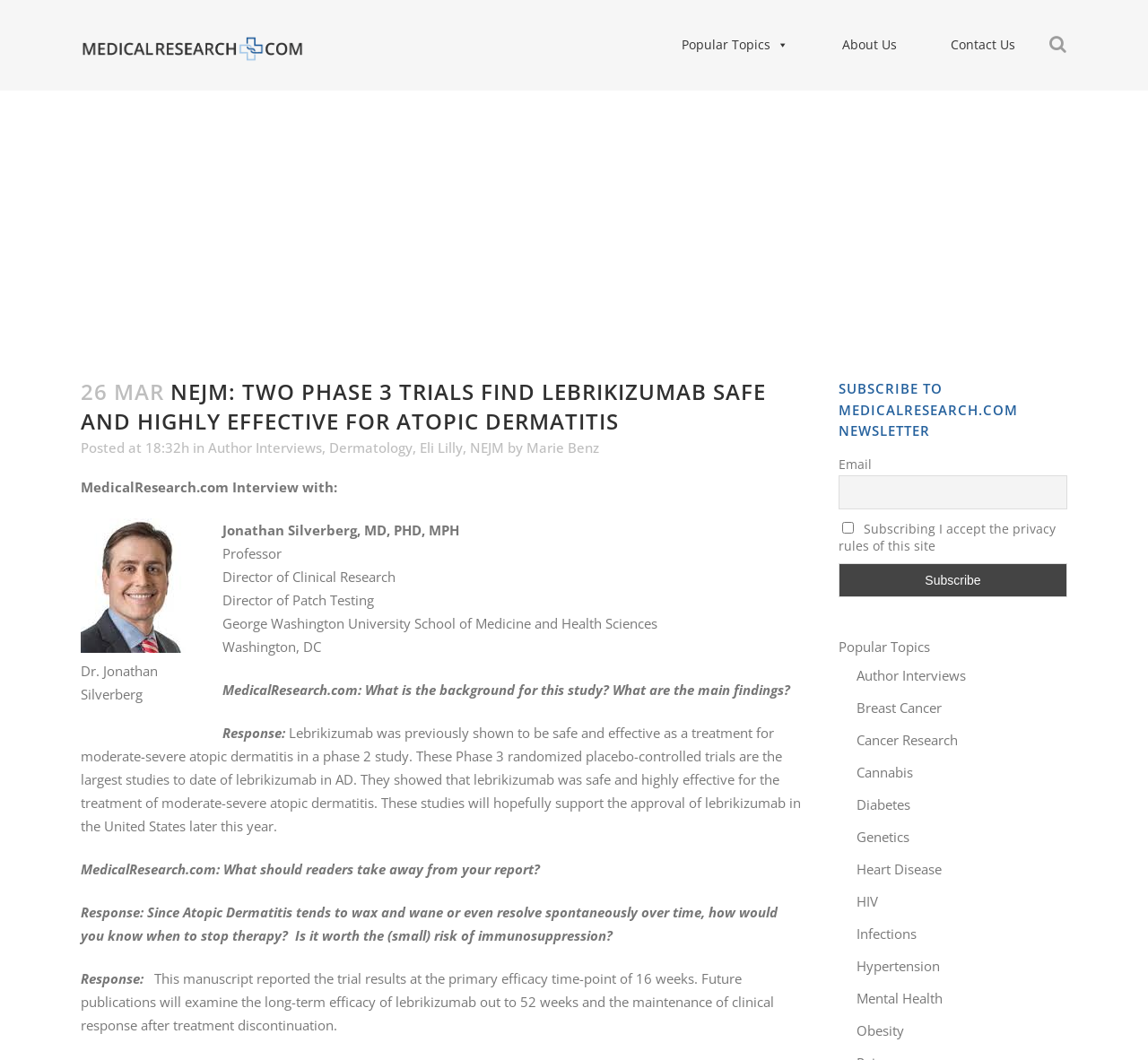What is the name of the university affiliated with the professor?
Using the visual information, reply with a single word or short phrase.

George Washington University